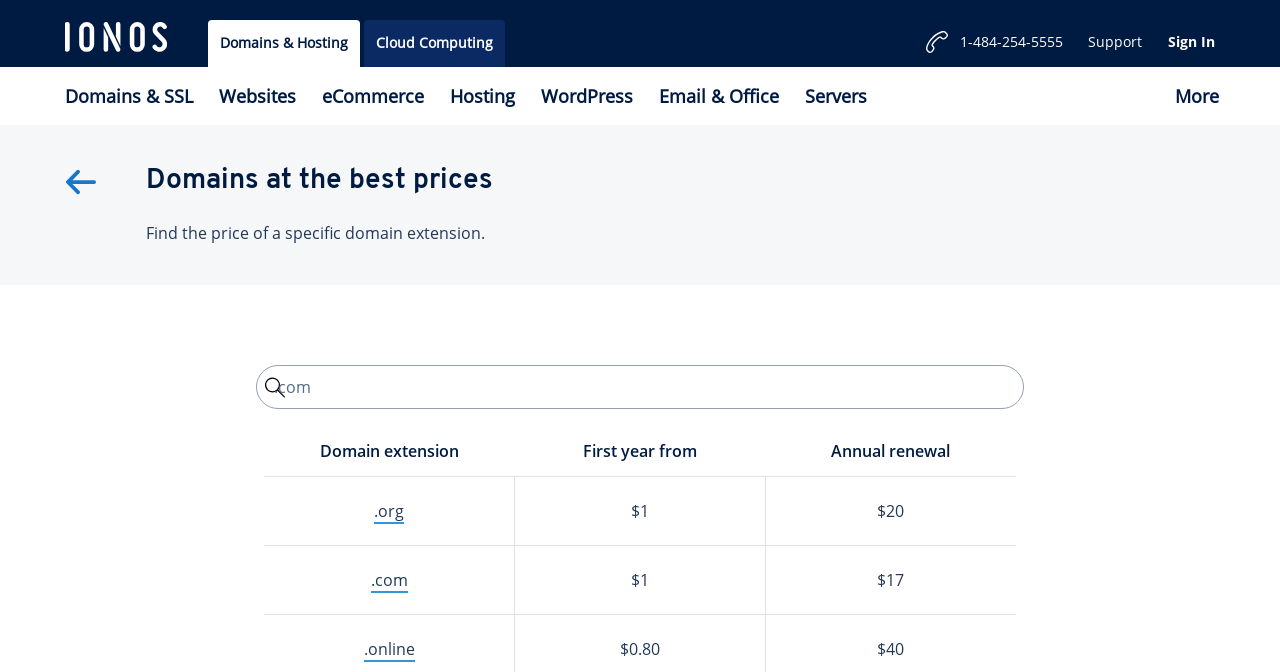Locate the bounding box of the UI element described in the following text: "Email & Office".

[0.514, 0.1, 0.609, 0.186]